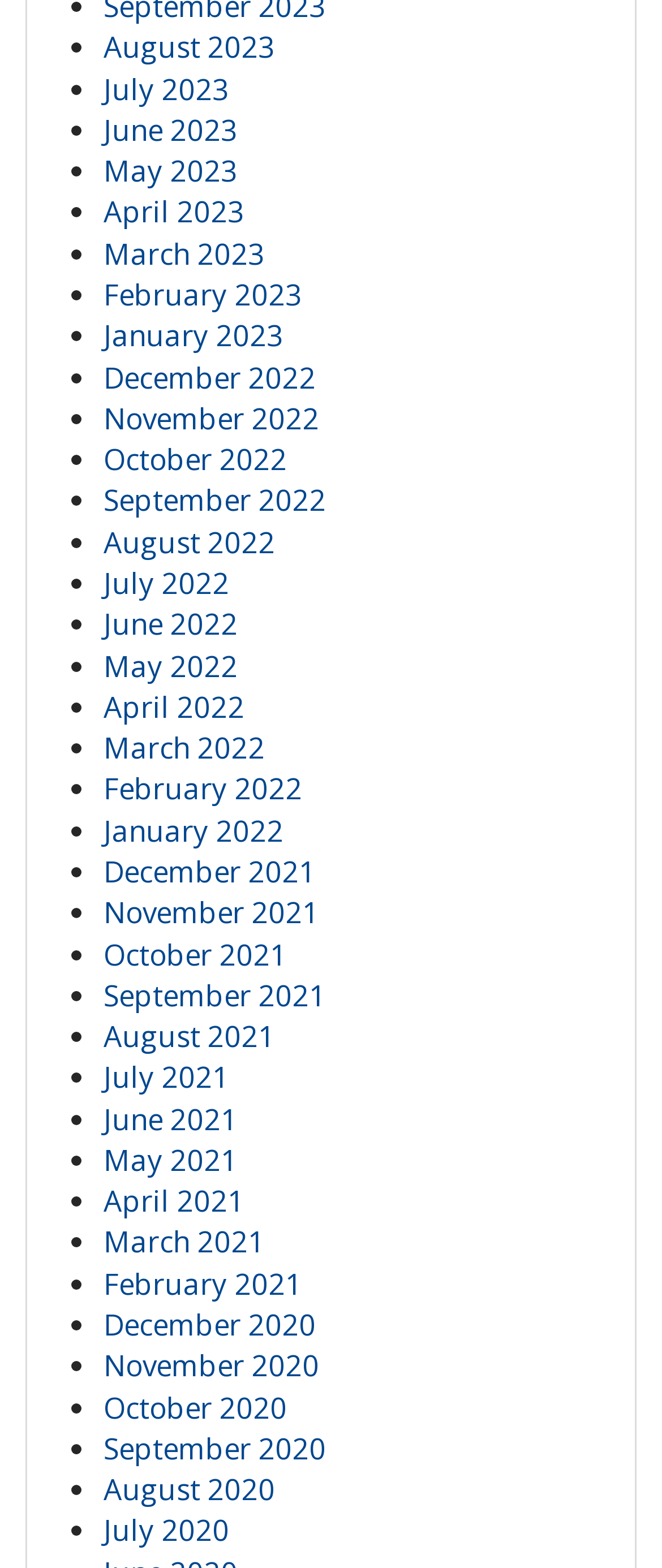Find and indicate the bounding box coordinates of the region you should select to follow the given instruction: "View August 2020".

[0.156, 0.937, 0.415, 0.962]